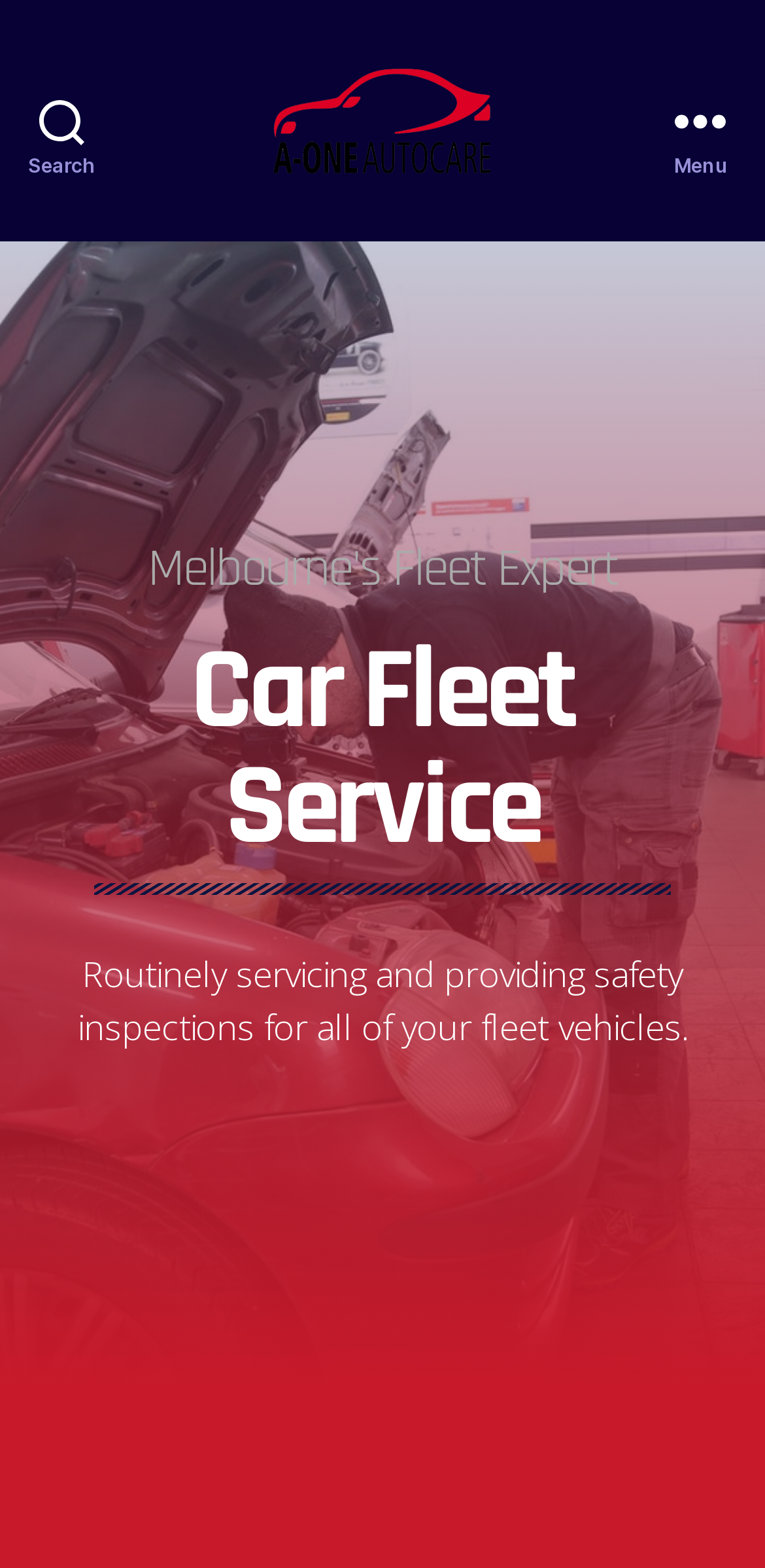What is the location of the company?
Using the image, provide a concise answer in one word or a short phrase.

Melbourne